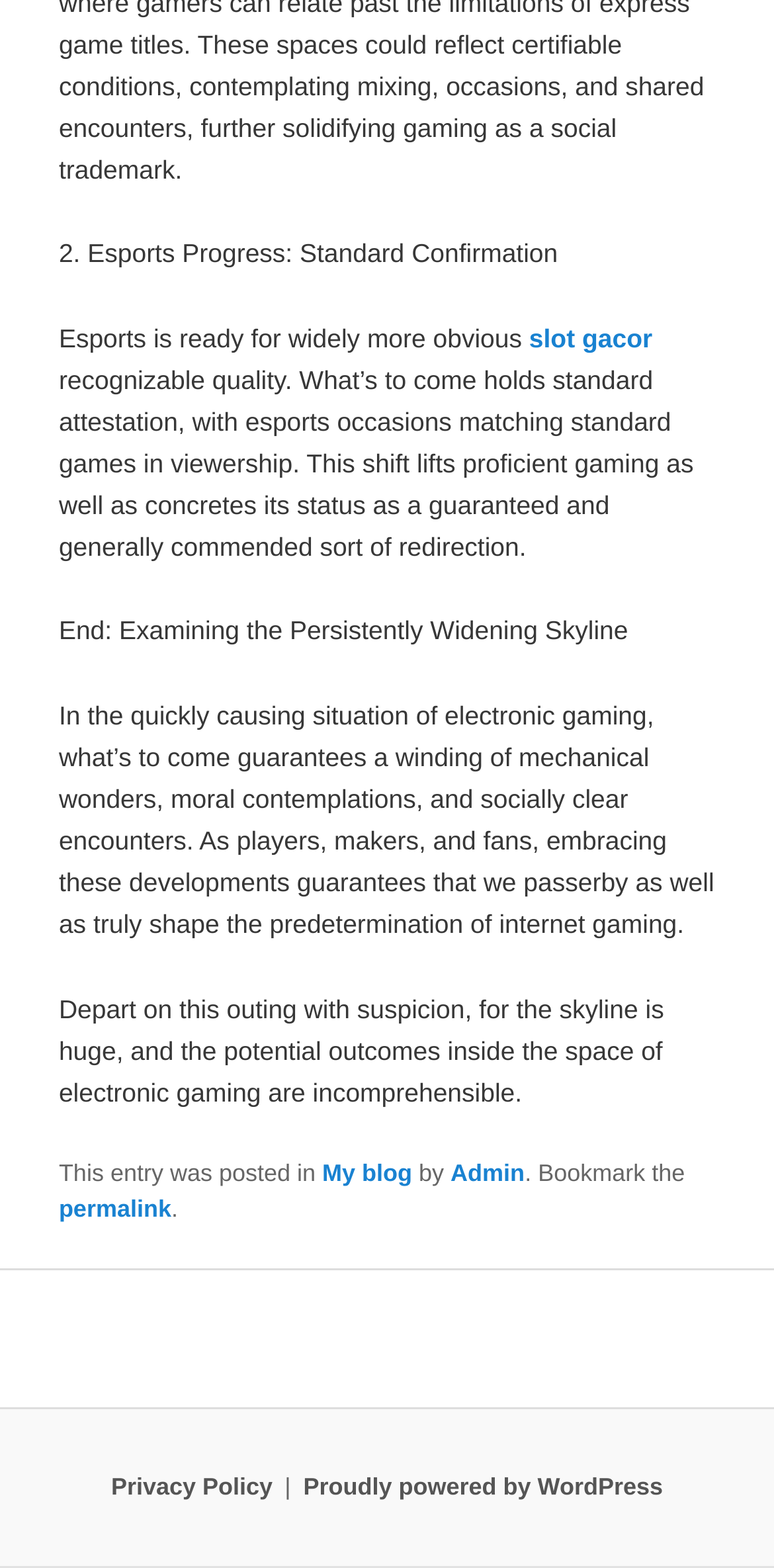Based on the image, please respond to the question with as much detail as possible:
What is the name of the blogging platform used?

The name of the blogging platform used can be found in the footer section, where it says 'Proudly powered by WordPress'. This indicates that the blogging platform used is WordPress.